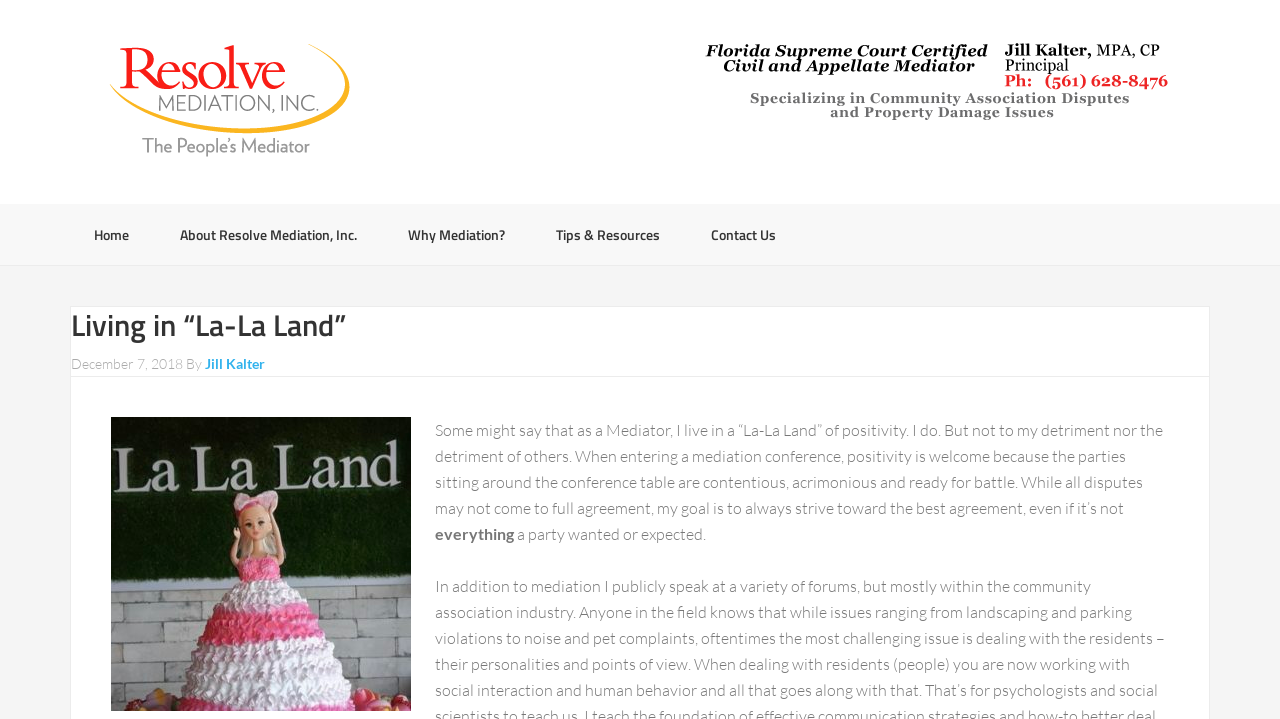What is the name of the company?
Look at the screenshot and provide an in-depth answer.

The name of the company can be found in the link 'Resolve Mediation Inc.' which suggests that it is the company of the mediator.